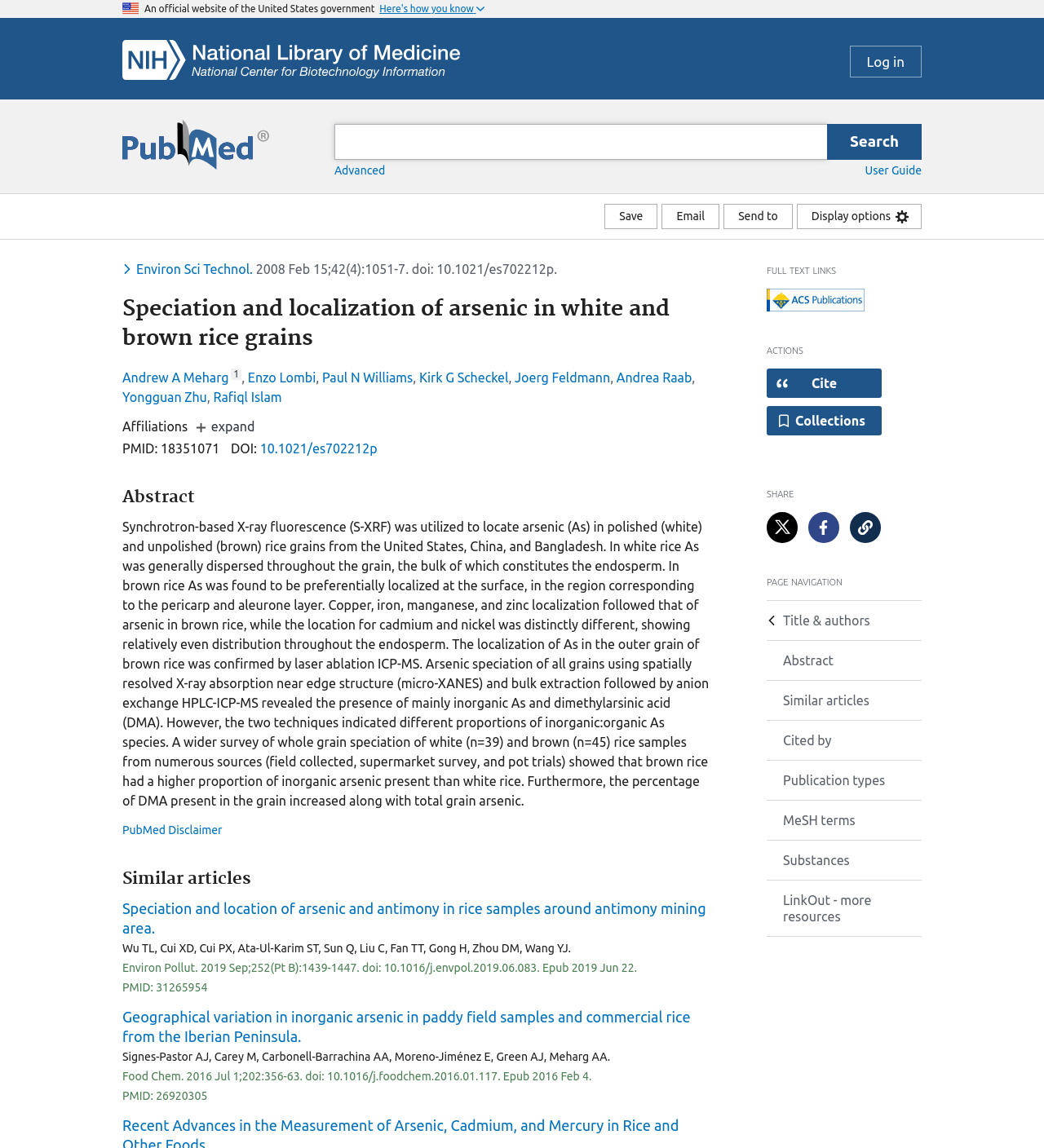Locate the UI element described by Here's how you know and provide its bounding box coordinates. Use the format (top-left x, top-left y, bottom-right x, bottom-right y) with all values as floating point numbers between 0 and 1.

[0.363, 0.004, 0.464, 0.012]